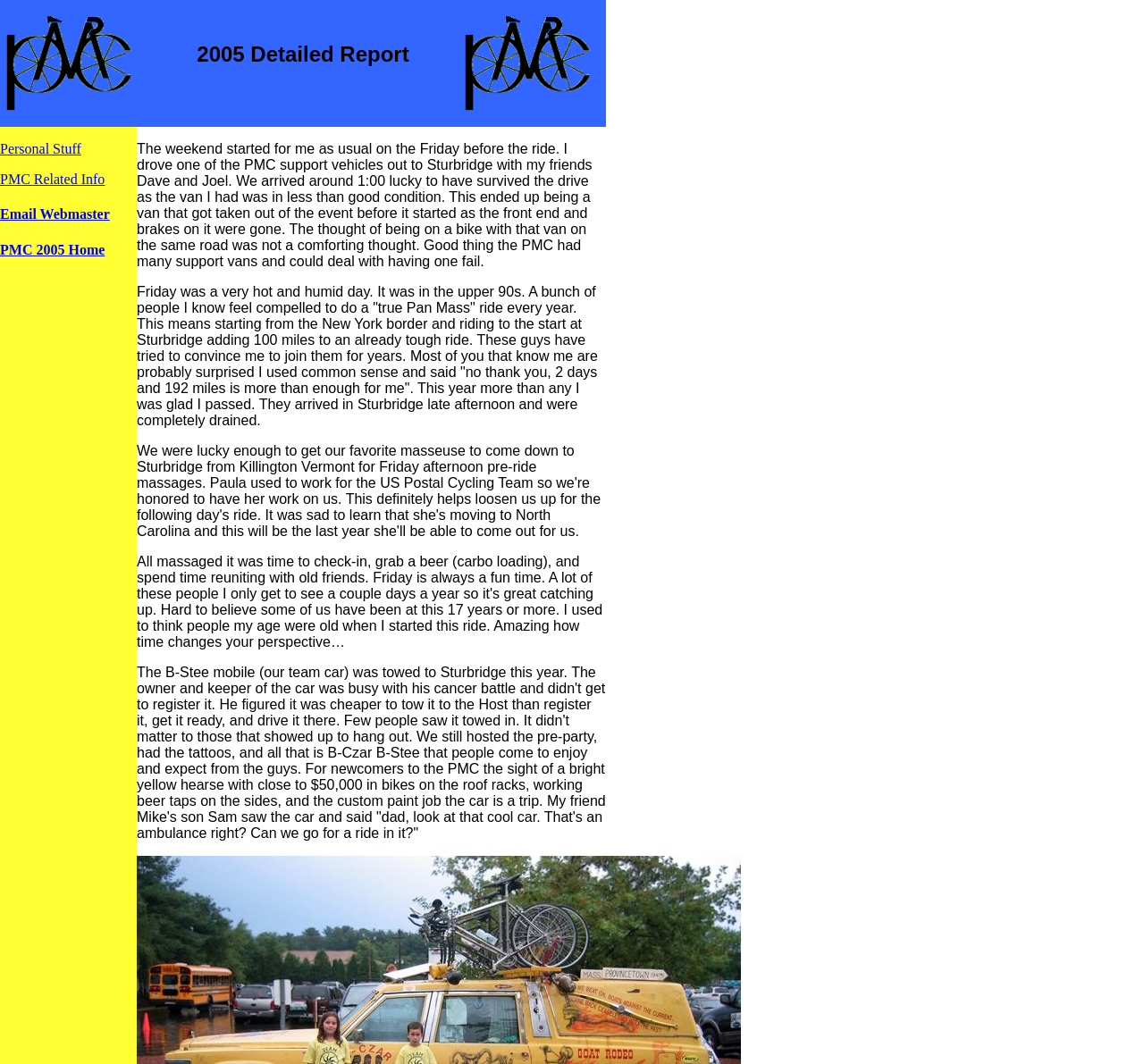Respond to the question below with a concise word or phrase:
What is the condition of the van the author drove?

Bad